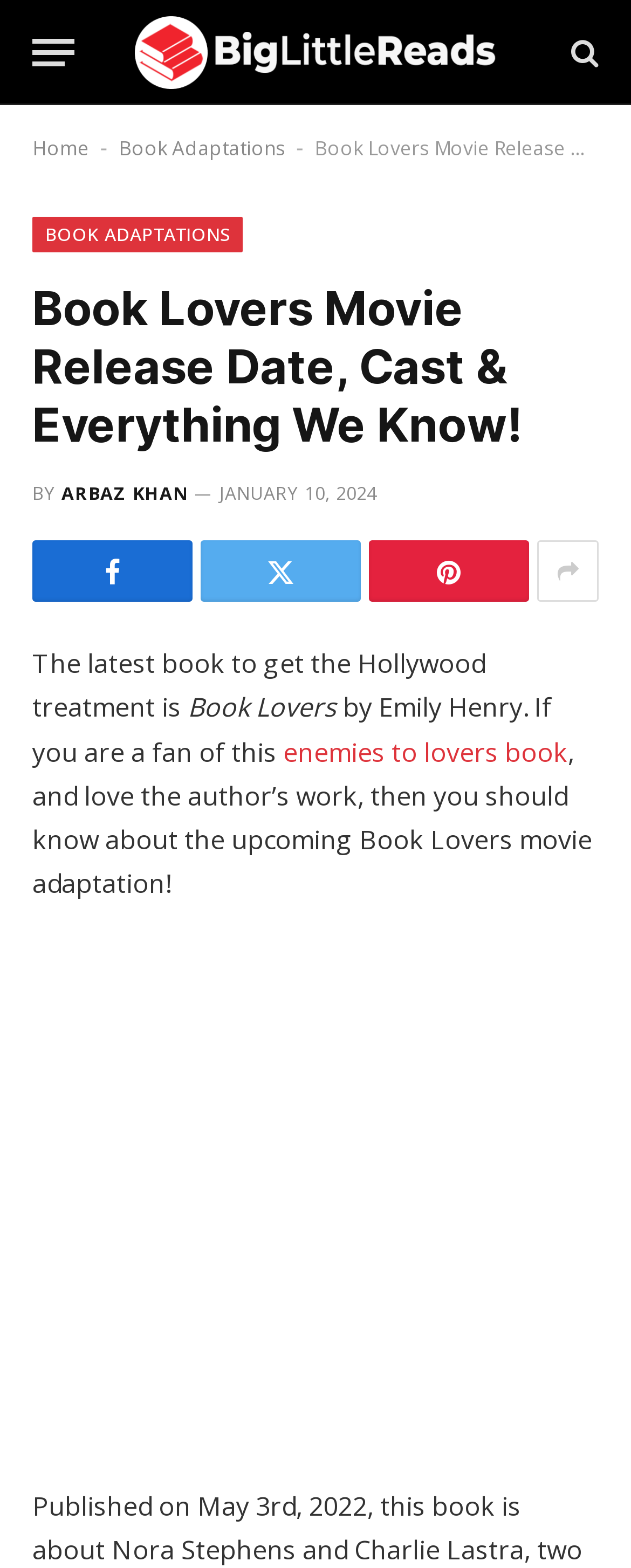Determine the bounding box coordinates of the element's region needed to click to follow the instruction: "Click the enemies to lovers book link". Provide these coordinates as four float numbers between 0 and 1, formatted as [left, top, right, bottom].

[0.449, 0.468, 0.9, 0.491]